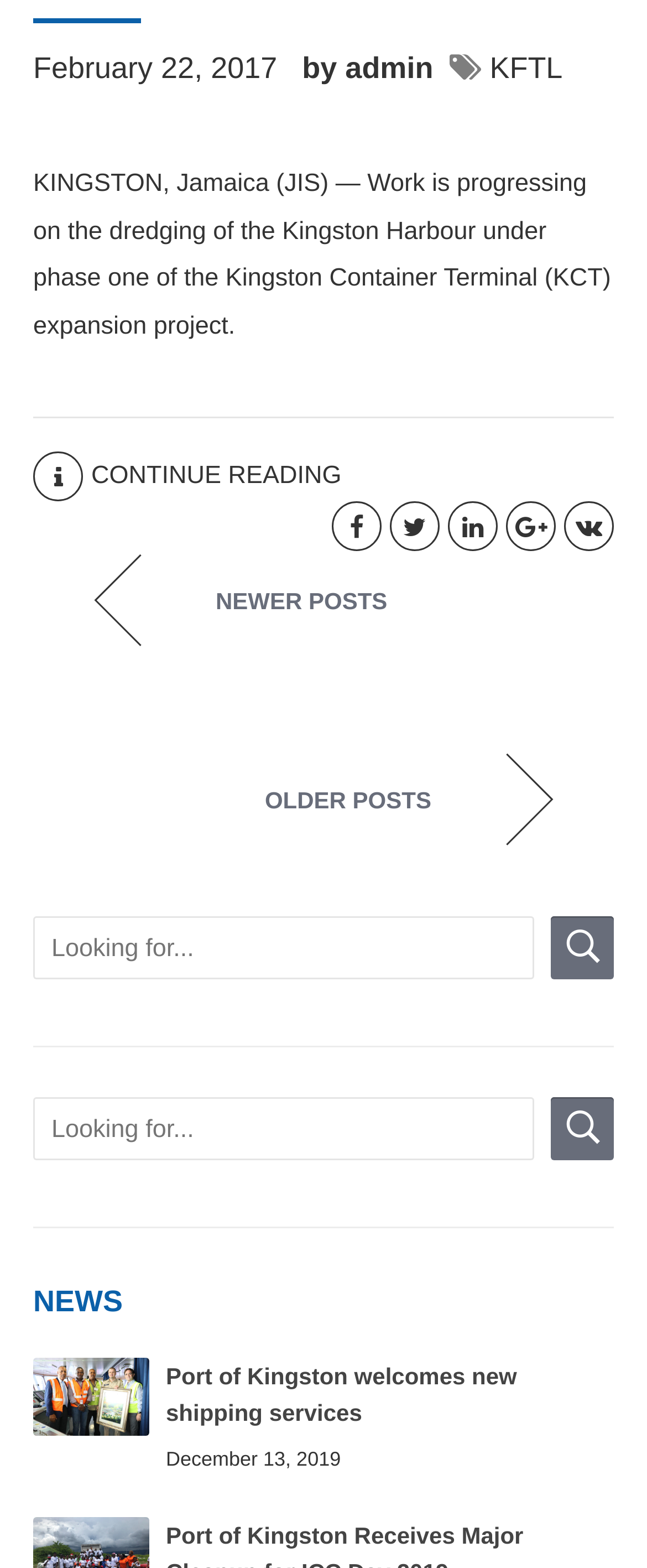Who is the author of the first article?
Ensure your answer is thorough and detailed.

The author of the first article is mentioned as 'by admin' in the link element with bounding box coordinates [0.467, 0.033, 0.695, 0.054].